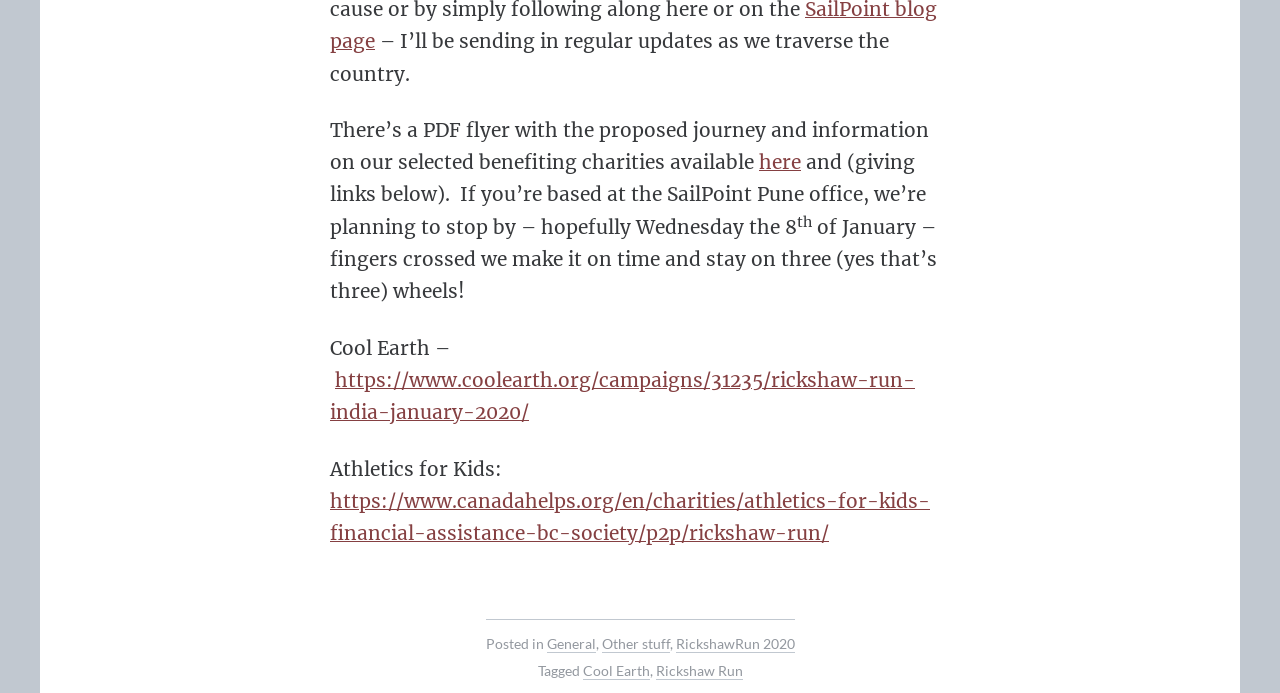Locate the coordinates of the bounding box for the clickable region that fulfills this instruction: "visit the Cool Earth website".

[0.258, 0.531, 0.715, 0.612]